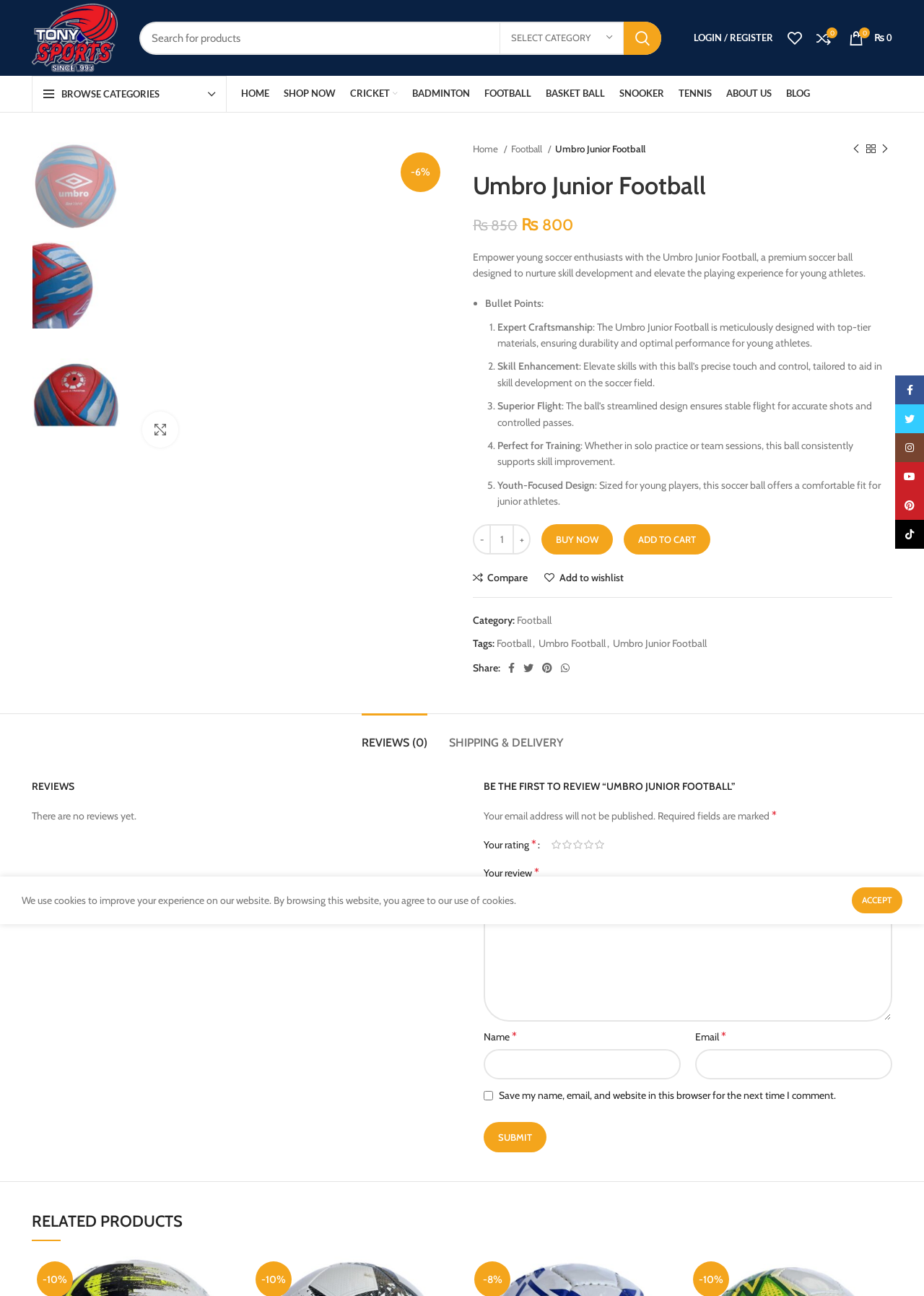Provide a thorough description of the webpage's content and layout.

This webpage is about the Umbro Junior Football, a premium soccer ball designed for young athletes. At the top, there is a navigation bar with links to the homepage, shop, cricket, badminton, football, basketball, snooker, tennis, about us, and blog. Below the navigation bar, there is a search bar with a textbox and a search button. On the top right, there are links to login/register, my wishlist, and a shopping cart.

The main content of the webpage is divided into two sections. On the left, there is a large image of the Umbro Junior Football, with a link to enlarge the image. Below the image, there is a list of options with images of the same product. On the right, there is a detailed description of the product, including its features, benefits, and specifications. The description is divided into five bullet points, each highlighting a key aspect of the product, such as expert craftsmanship, skill enhancement, superior flight, perfect for training, and youth-focused design.

Below the product description, there are buttons to buy now, add to cart, compare, and add to wishlist. There is also a category link to football. At the bottom, there is a breadcrumb navigation showing the path from the homepage to the current product page.

Throughout the webpage, there are several calls-to-action, such as the search bar, login/register links, and buttons to buy now, add to cart, and compare. The overall layout is clean and easy to navigate, with clear headings and concise text.